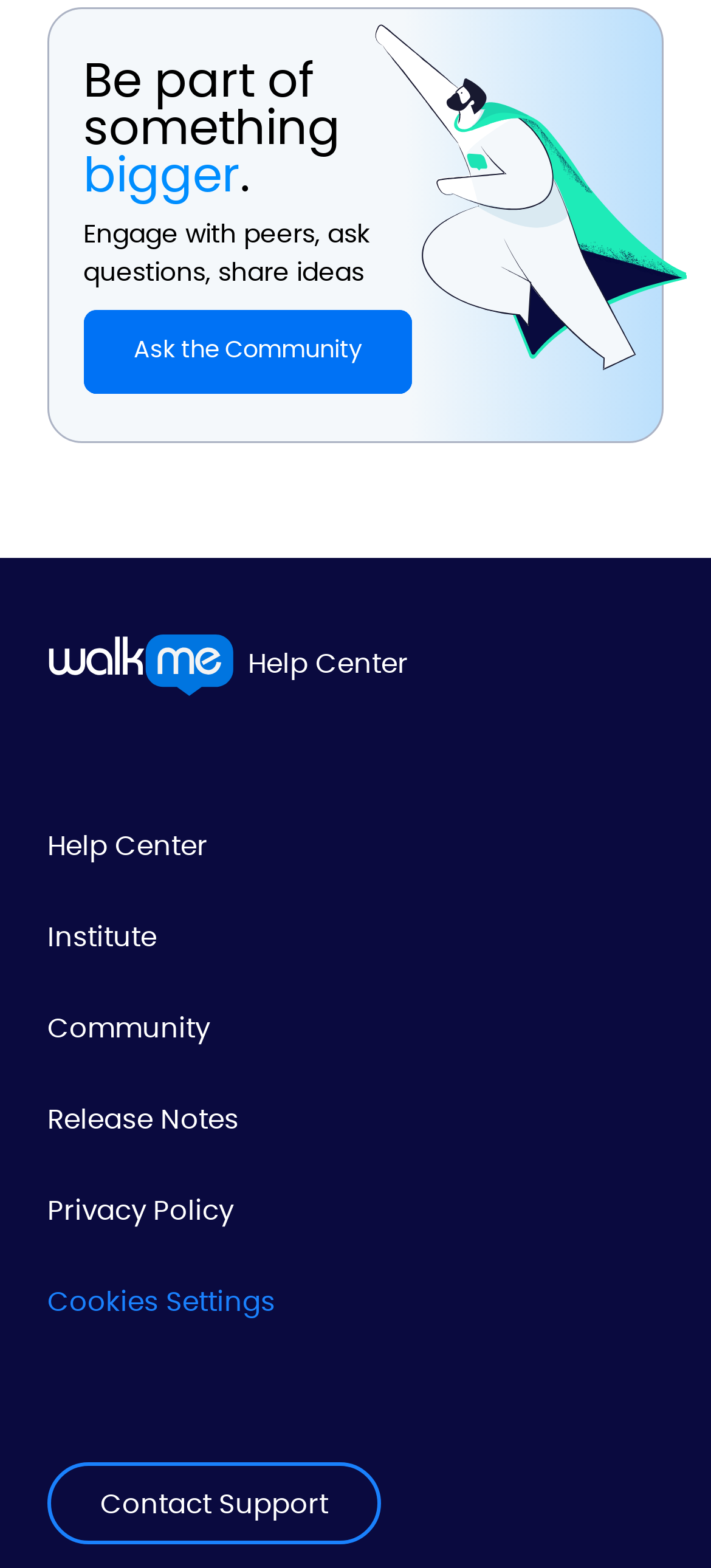Please give a short response to the question using one word or a phrase:
What is the purpose of the 'Help Center' link?

To provide help